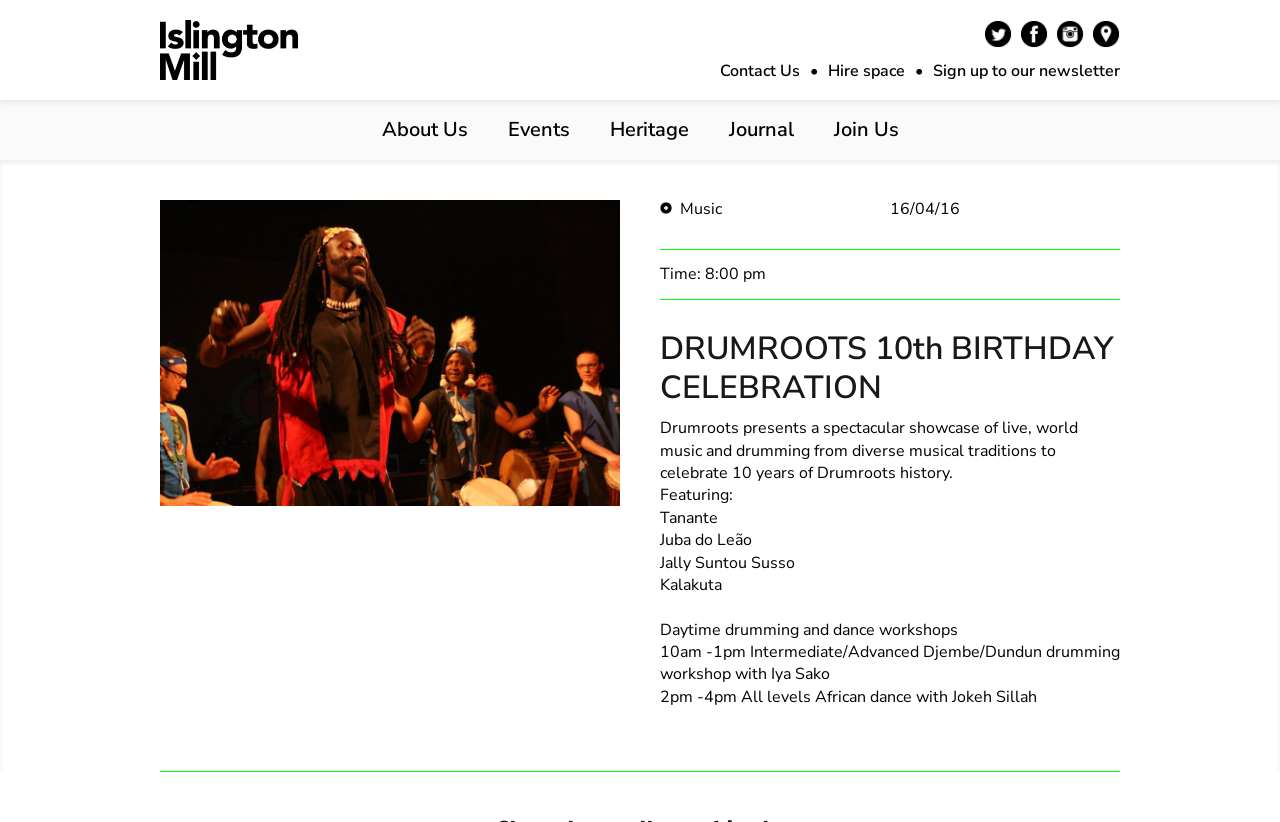Determine the main headline of the webpage and provide its text.

DRUMROOTS 10th BIRTHDAY CELEBRATION